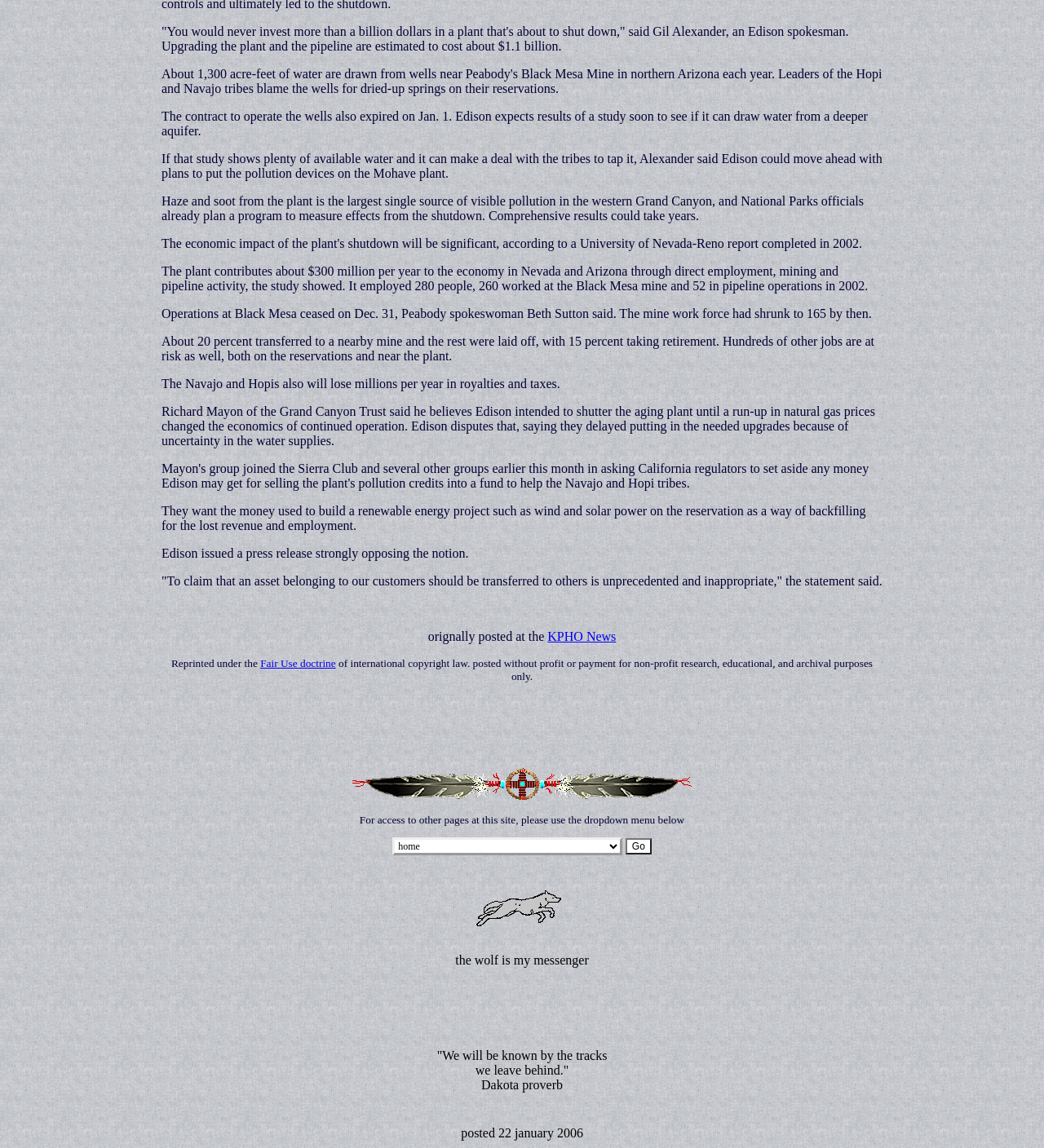Provide the bounding box coordinates of the HTML element this sentence describes: "parent_node: home value="Go"".

[0.599, 0.73, 0.624, 0.745]